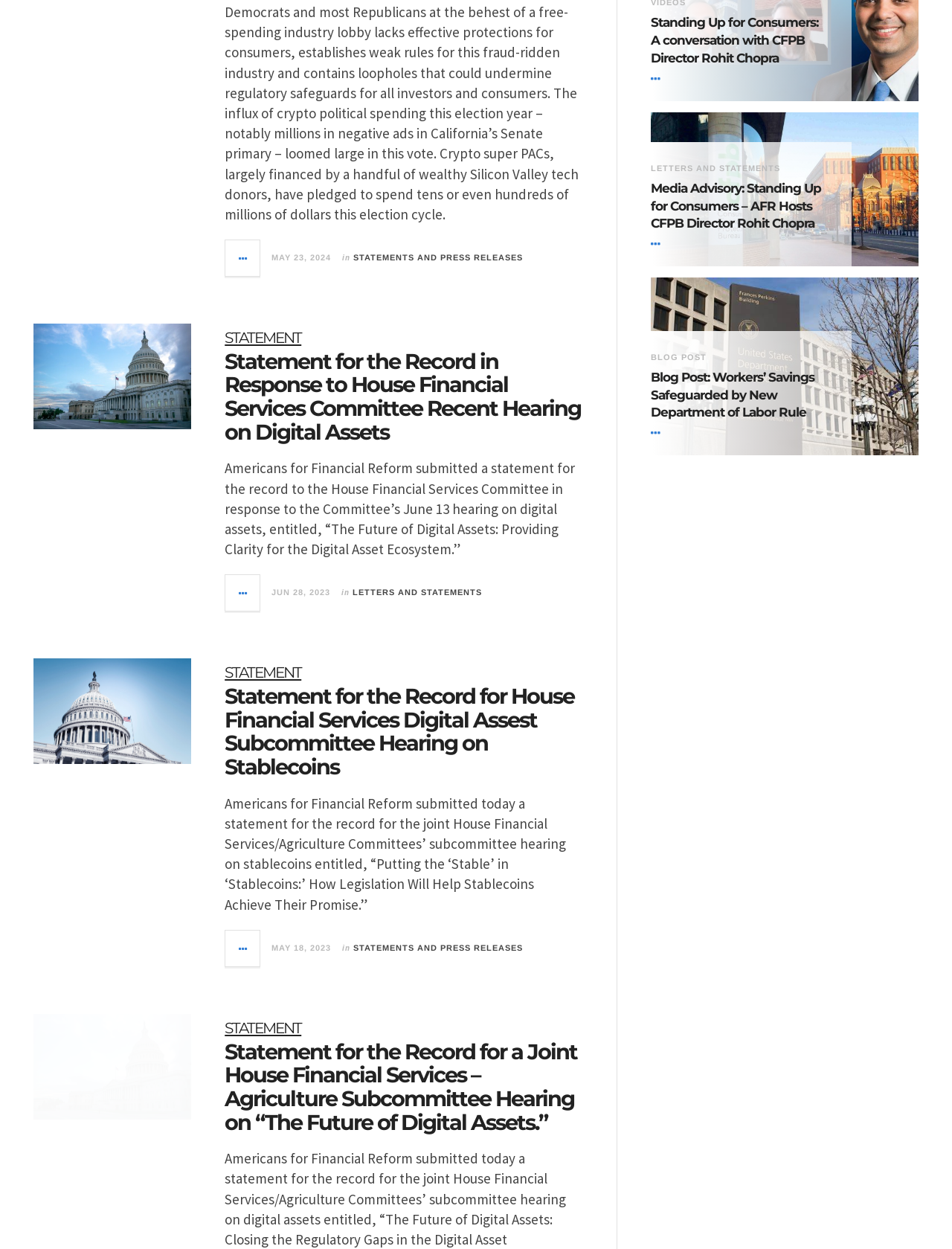Bounding box coordinates should be in the format (top-left x, top-left y, bottom-right x, bottom-right y) and all values should be floating point numbers between 0 and 1. Determine the bounding box coordinate for the UI element described as: parent_node: VIDEOS title="Read More"

[0.684, 0.066, 0.7, 0.084]